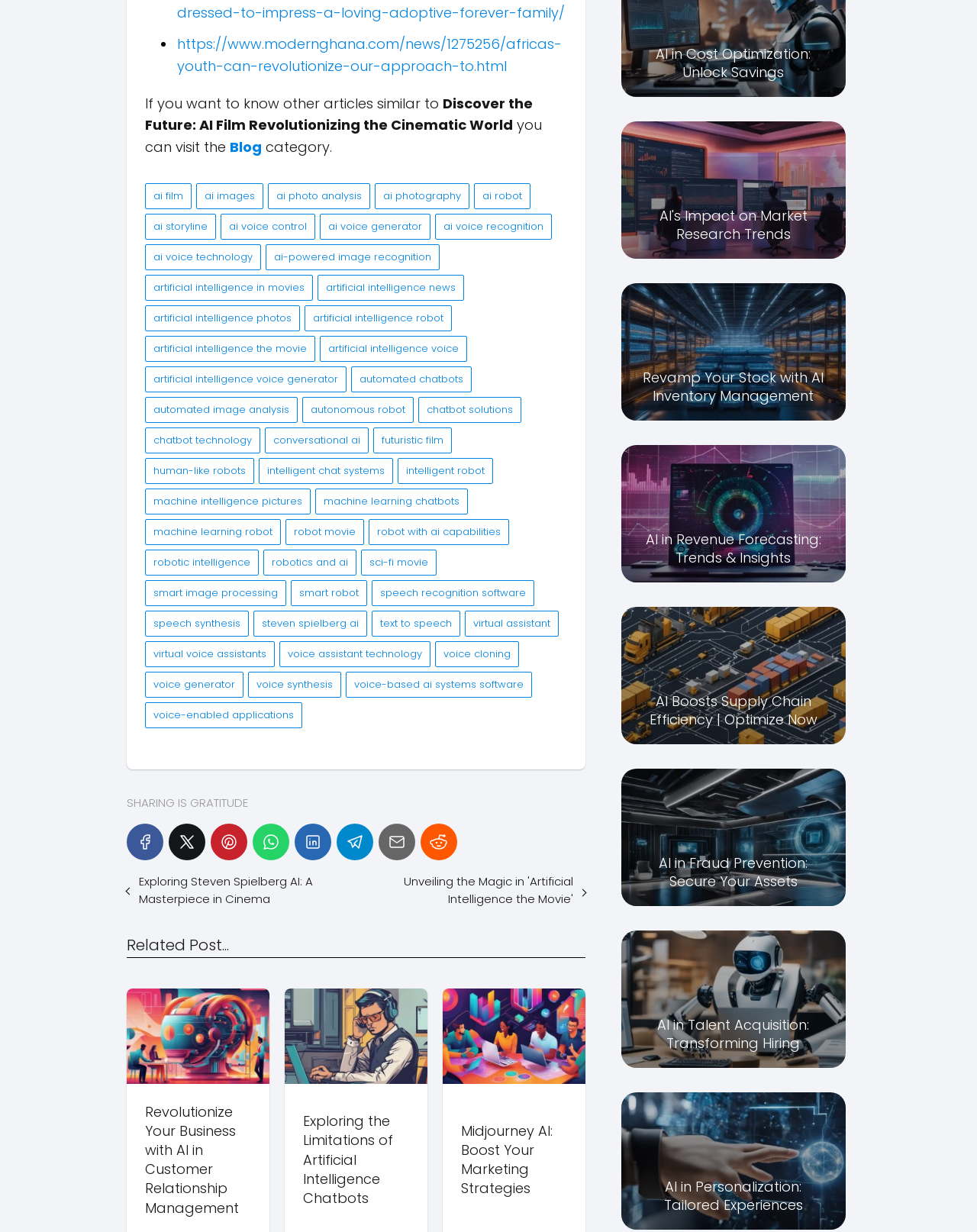How many social media sharing options are available?
Using the image, provide a concise answer in one word or a short phrase.

7